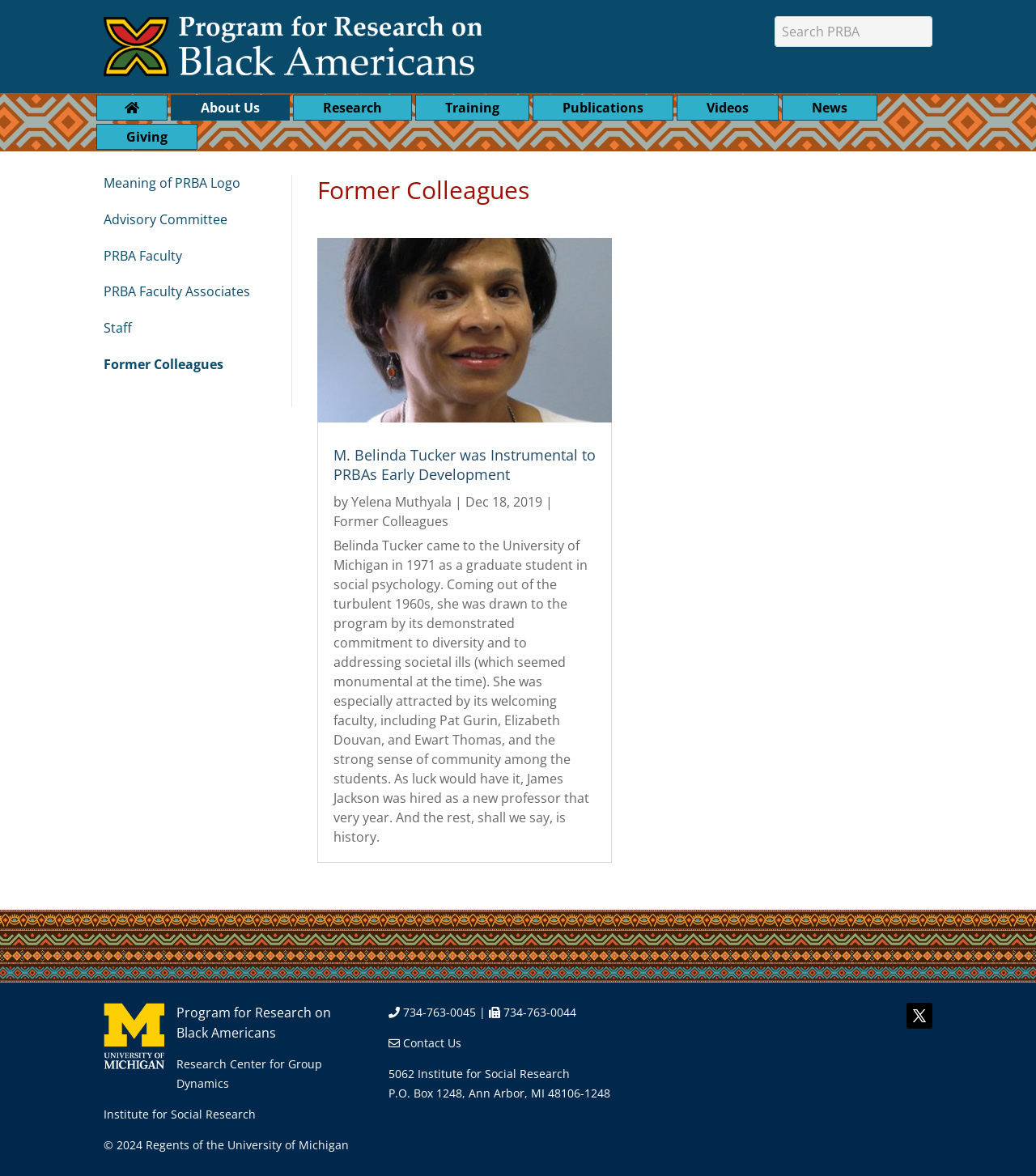Examine the image and give a thorough answer to the following question:
What is the name of the research center mentioned on the webpage?

The name of the research center can be found in the link 'Research Center for Group Dynamics' at the bottom of the page.